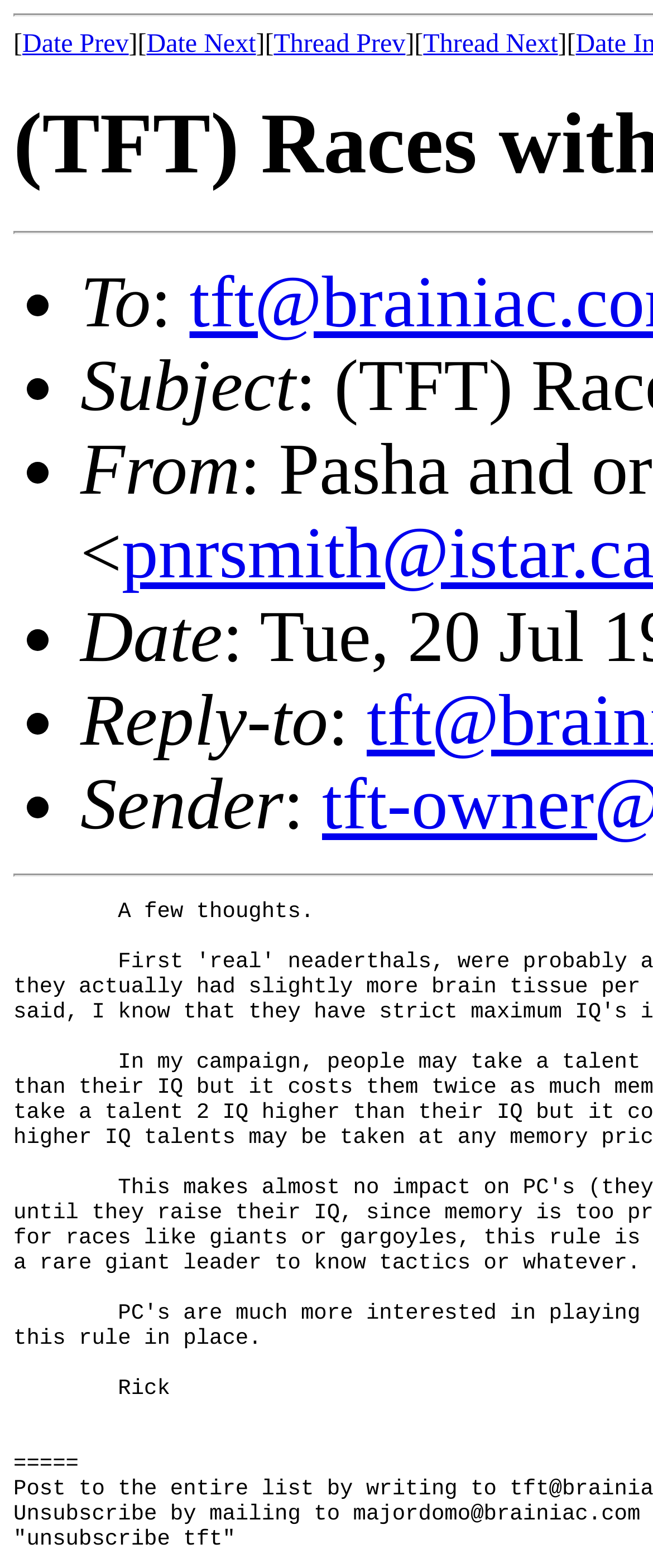Using the description: "Affiliated Spaces", determine the UI element's bounding box coordinates. Ensure the coordinates are in the format of four float numbers between 0 and 1, i.e., [left, top, right, bottom].

None